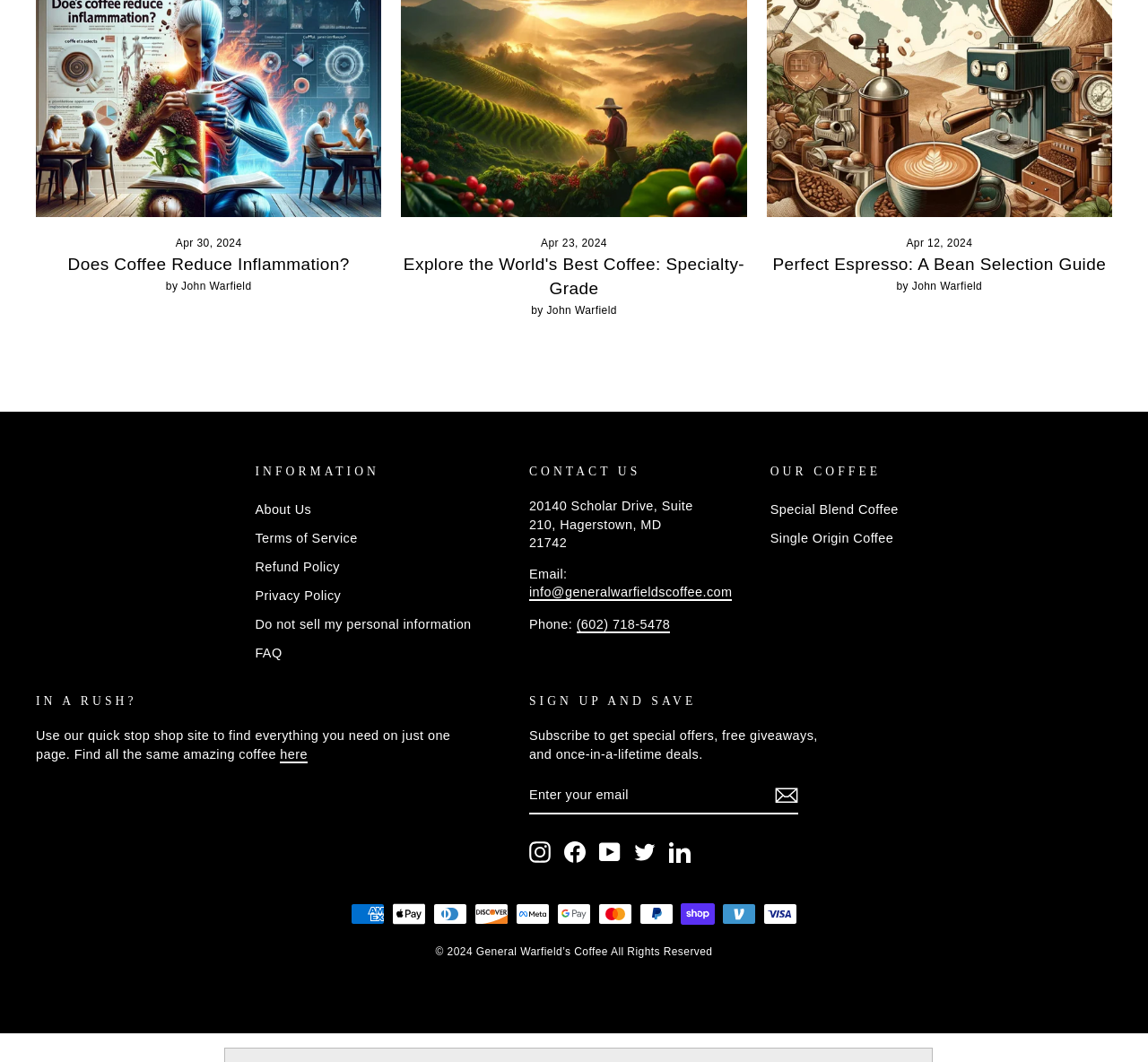Bounding box coordinates are specified in the format (top-left x, top-left y, bottom-right x, bottom-right y). All values are floating point numbers bounded between 0 and 1. Please provide the bounding box coordinate of the region this sentence describes: Joy Ride 2016

None